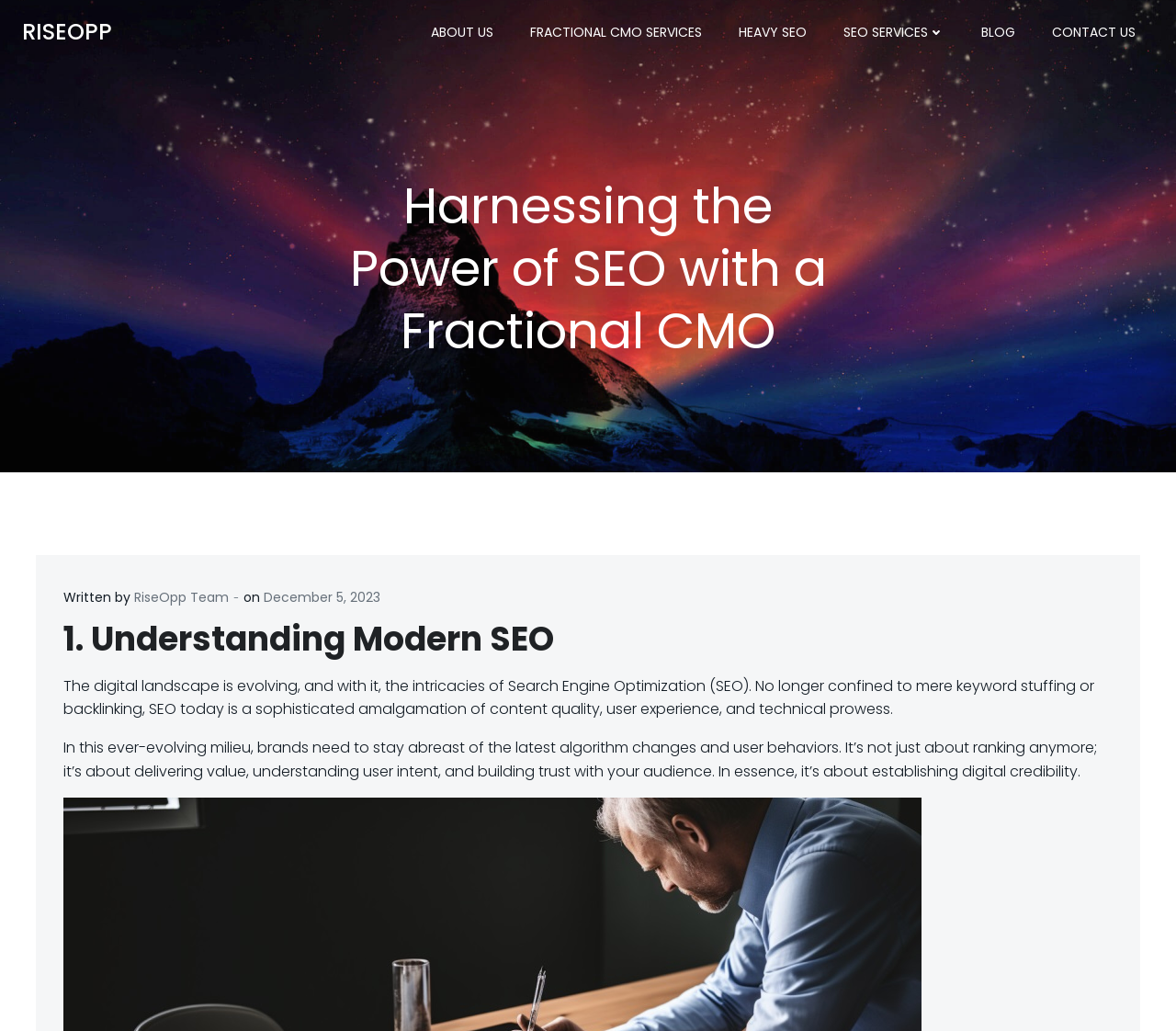Locate the bounding box coordinates of the area where you should click to accomplish the instruction: "Click on the RISEOPP link".

[0.019, 0.015, 0.095, 0.047]